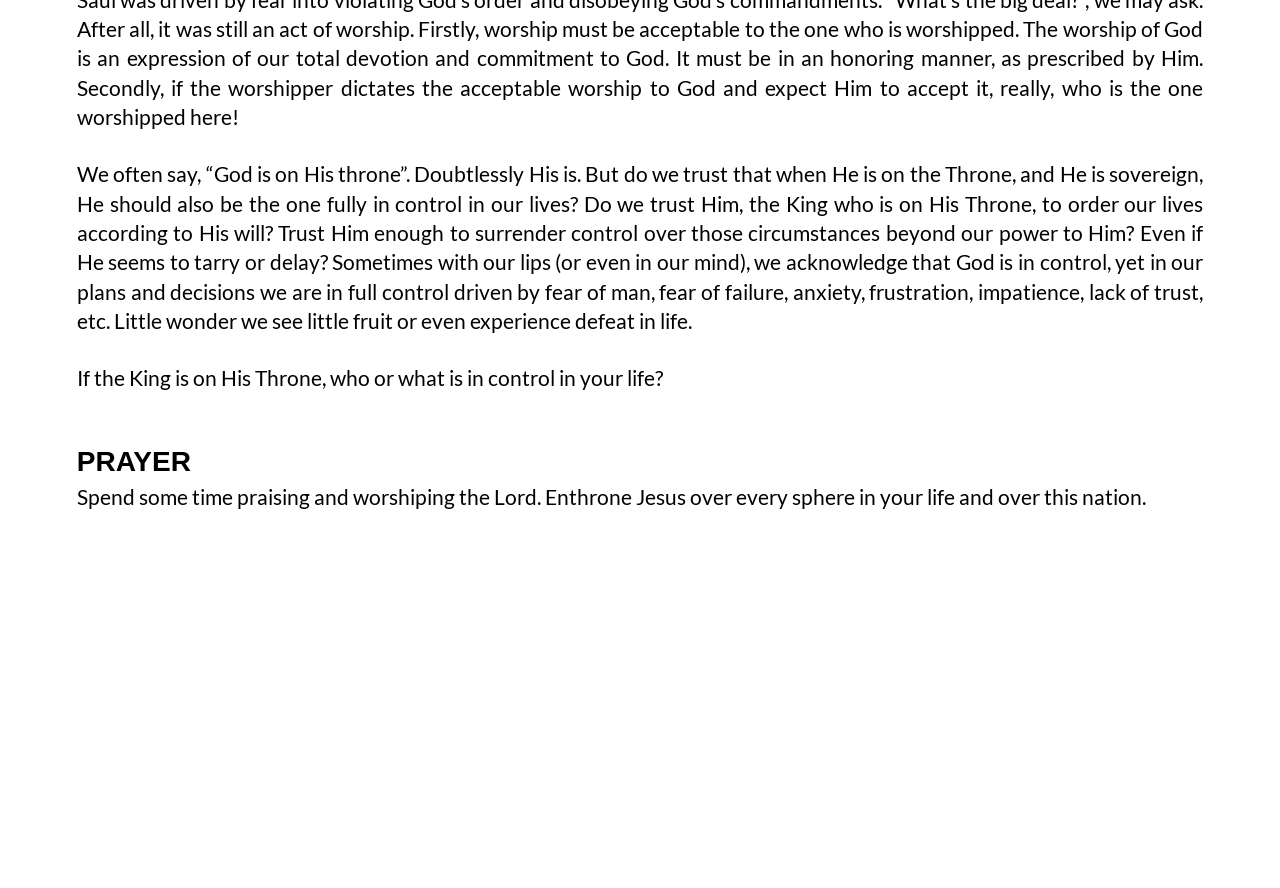Identify the bounding box coordinates for the UI element described as: "第三十九天：因祂受的鞭伤April 13, 2019". The coordinates should be provided as four floats between 0 and 1: [left, top, right, bottom].

[0.518, 0.677, 0.711, 0.895]